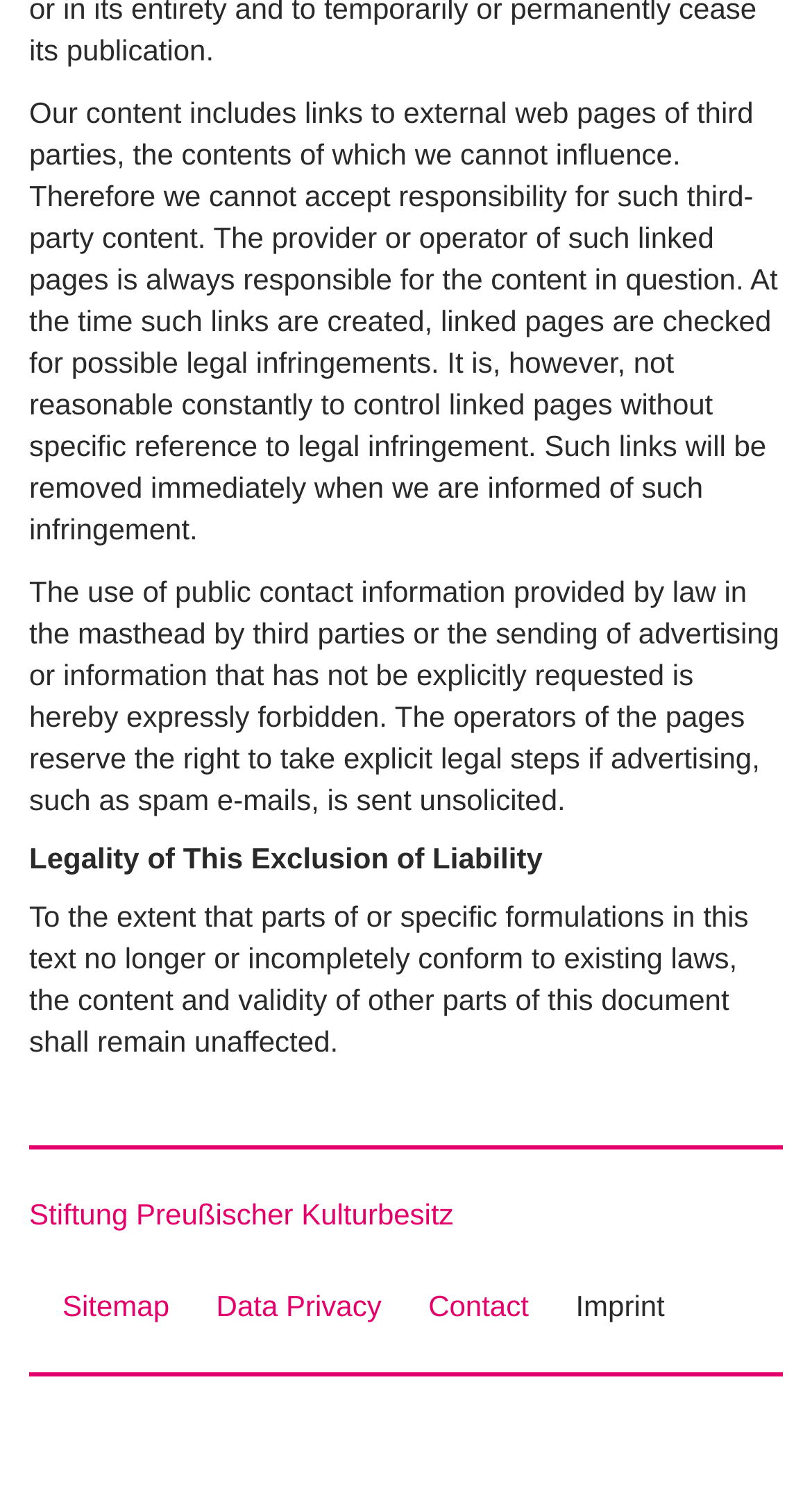What is the name of the foundation mentioned? Refer to the image and provide a one-word or short phrase answer.

Stiftung Preußischer Kulturbesitz